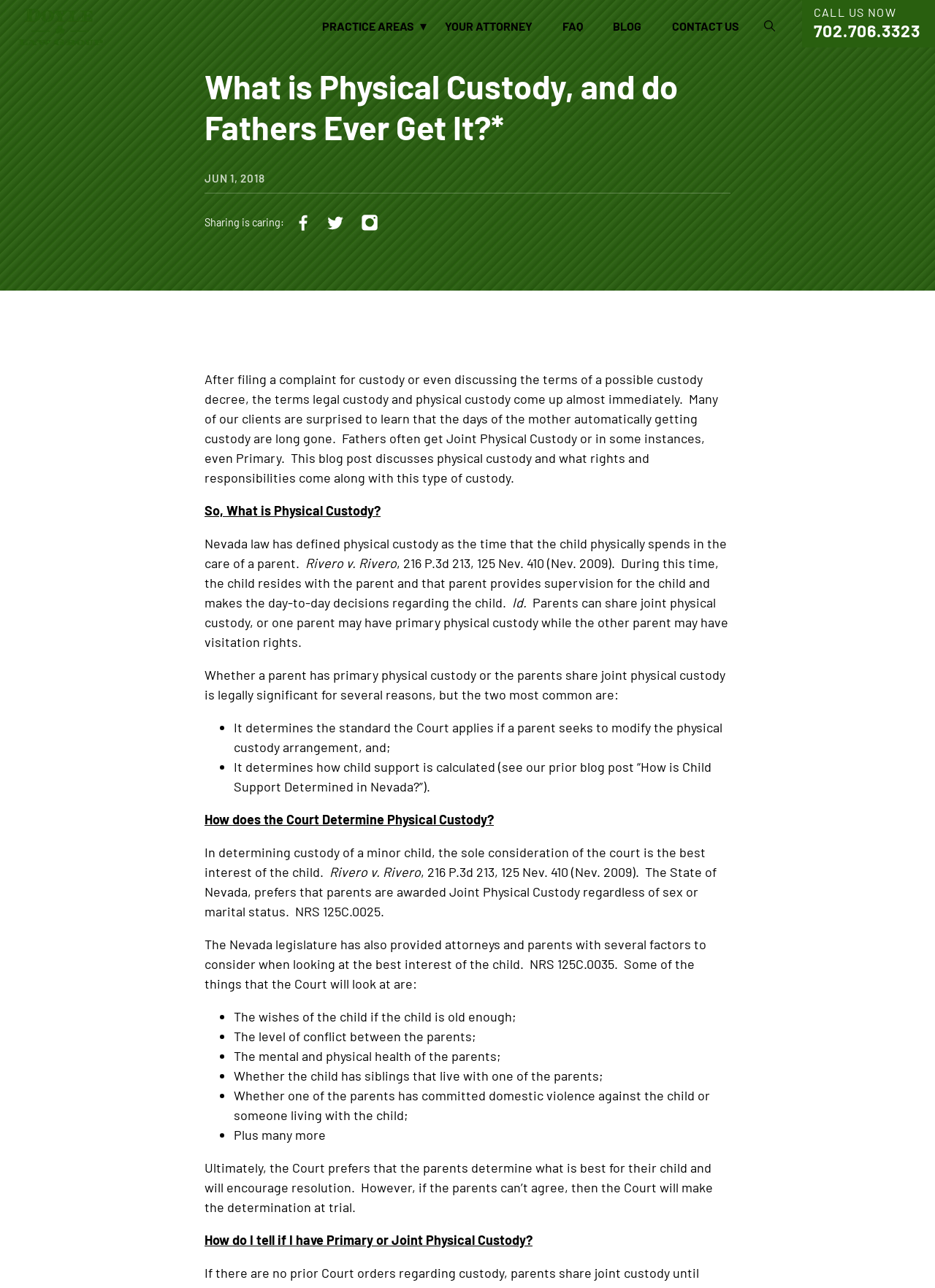Given the description "Home", provide the bounding box coordinates of the corresponding UI element.

None